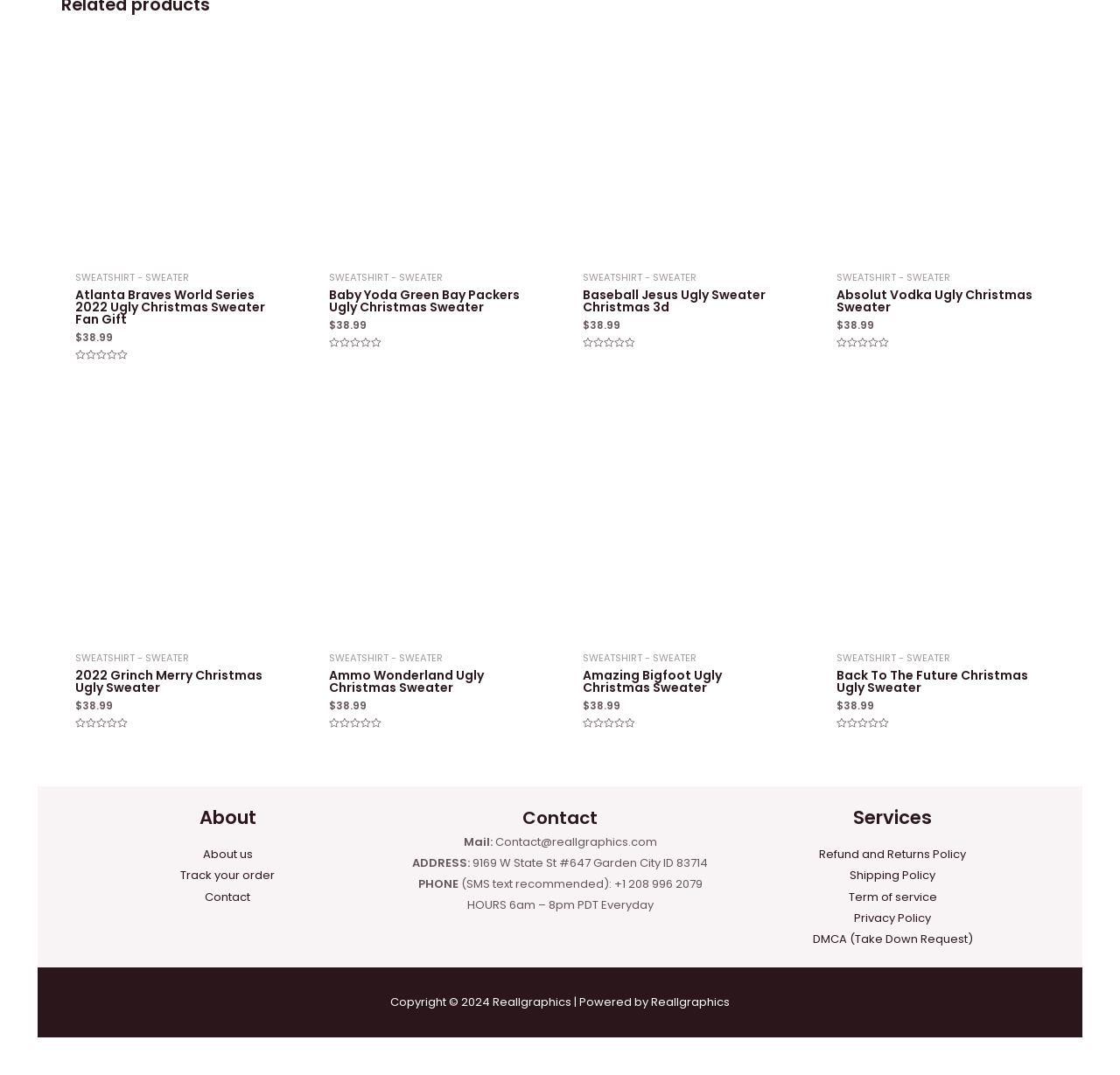Find the bounding box coordinates of the element to click in order to complete the given instruction: "View Absolut Vodka Ugly Christmas Sweater."

[0.747, 0.268, 0.933, 0.297]